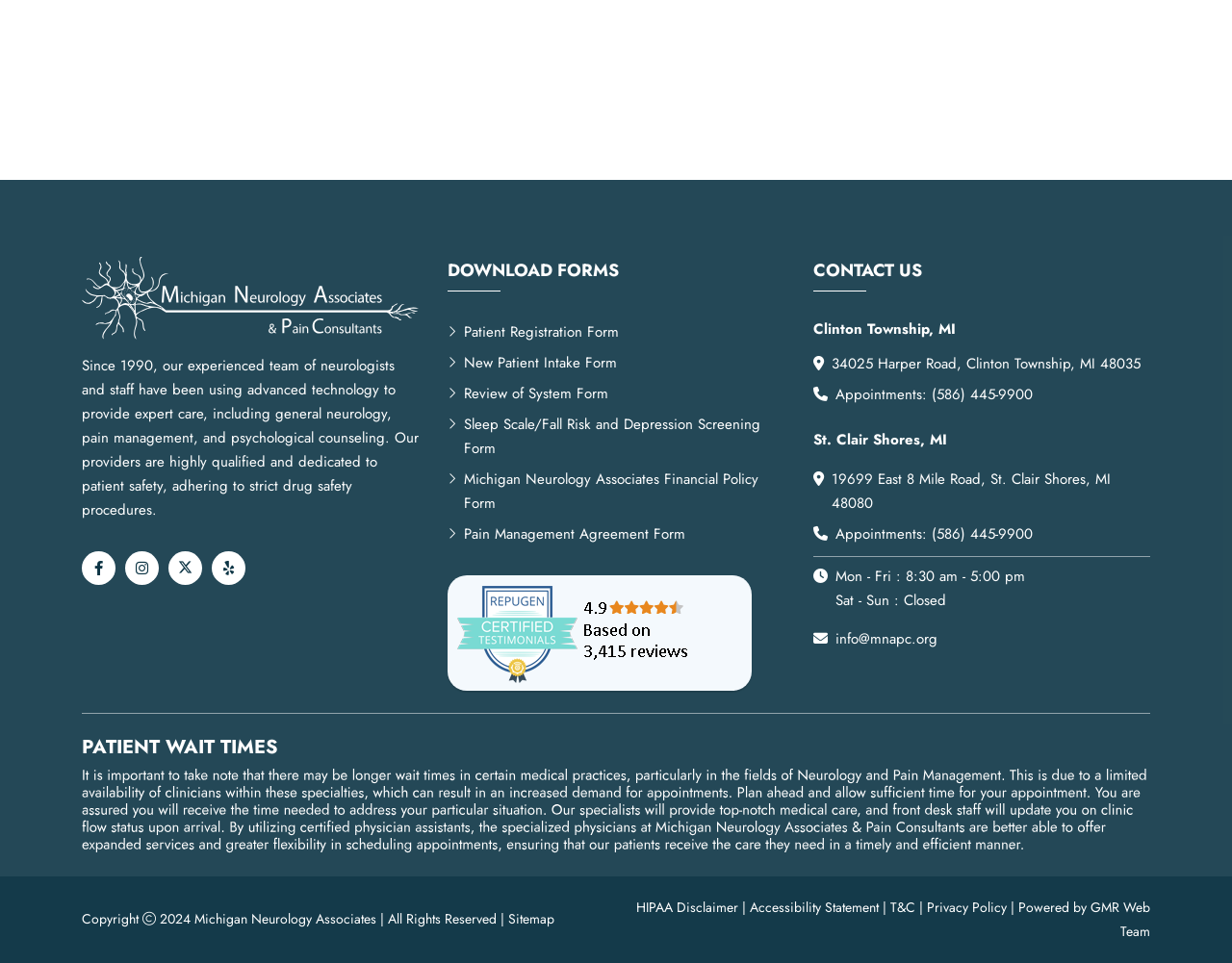Please identify the bounding box coordinates of the element on the webpage that should be clicked to follow this instruction: "Click the link to view Privacy Policy". The bounding box coordinates should be given as four float numbers between 0 and 1, formatted as [left, top, right, bottom].

[0.752, 0.932, 0.817, 0.952]